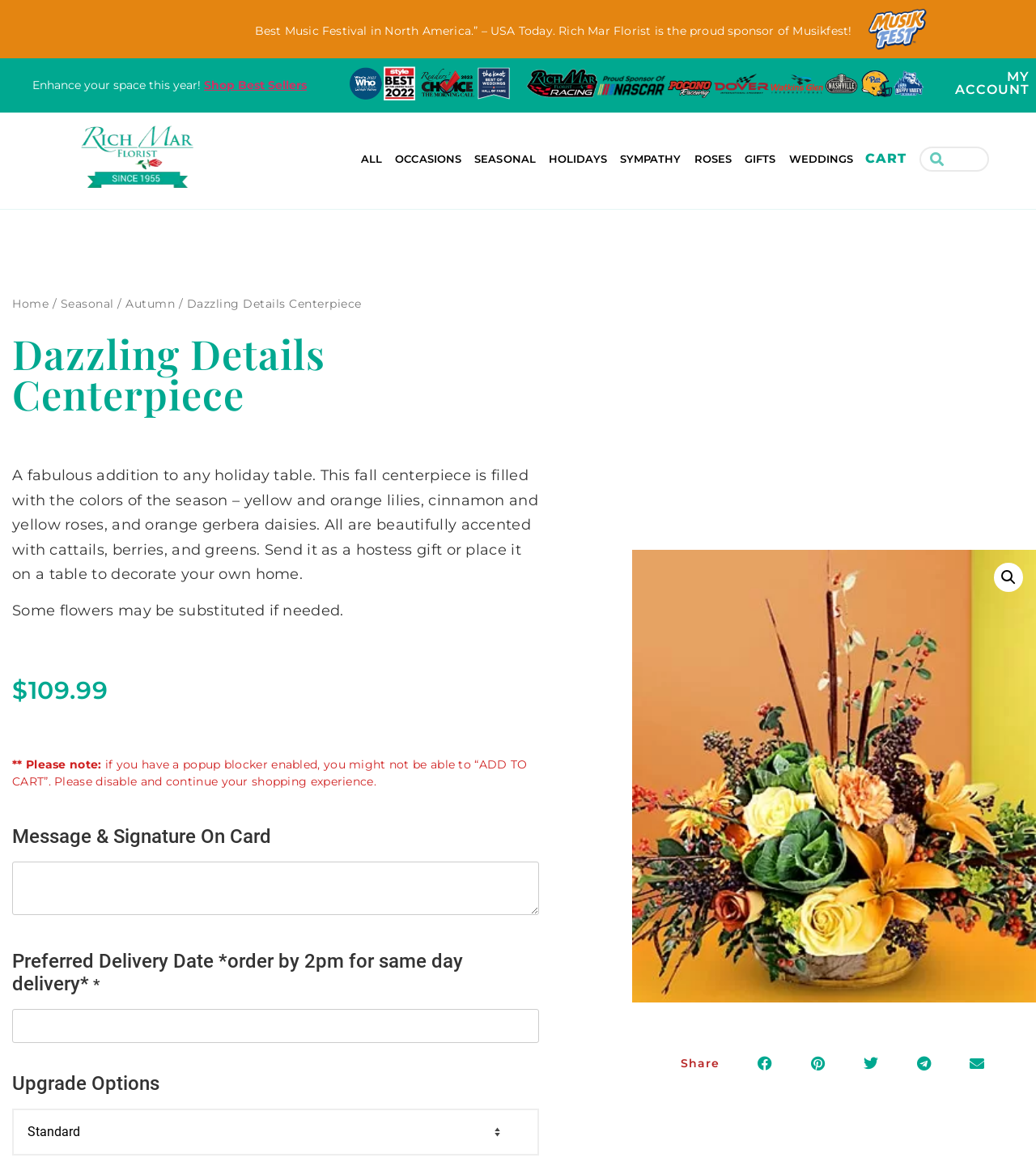Provide a one-word or short-phrase response to the question:
What is the price of the Dazzling Details Centerpiece?

$109.99